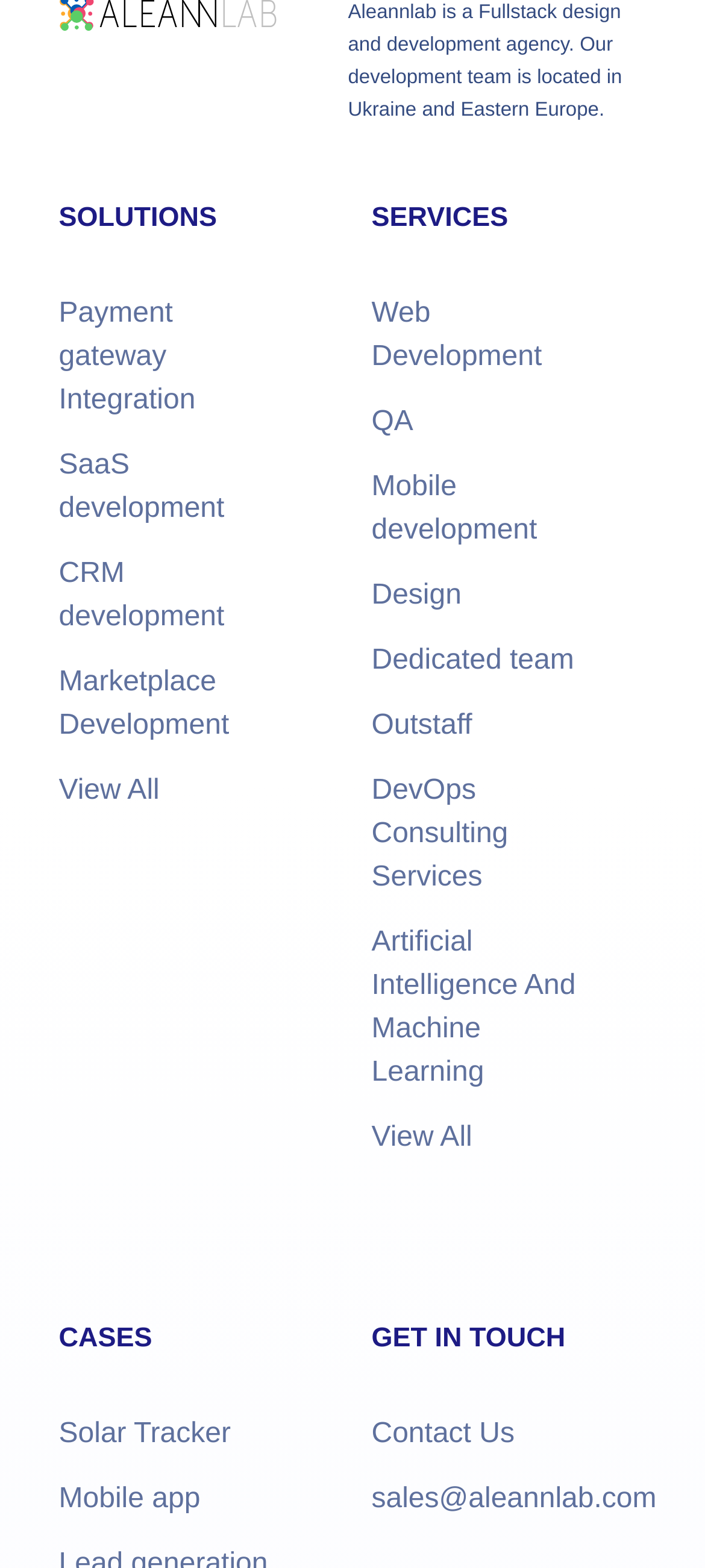Identify the coordinates of the bounding box for the element described below: "alt="Campbell Litigation Logo"". Return the coordinates as four float numbers between 0 and 1: [left, top, right, bottom].

None